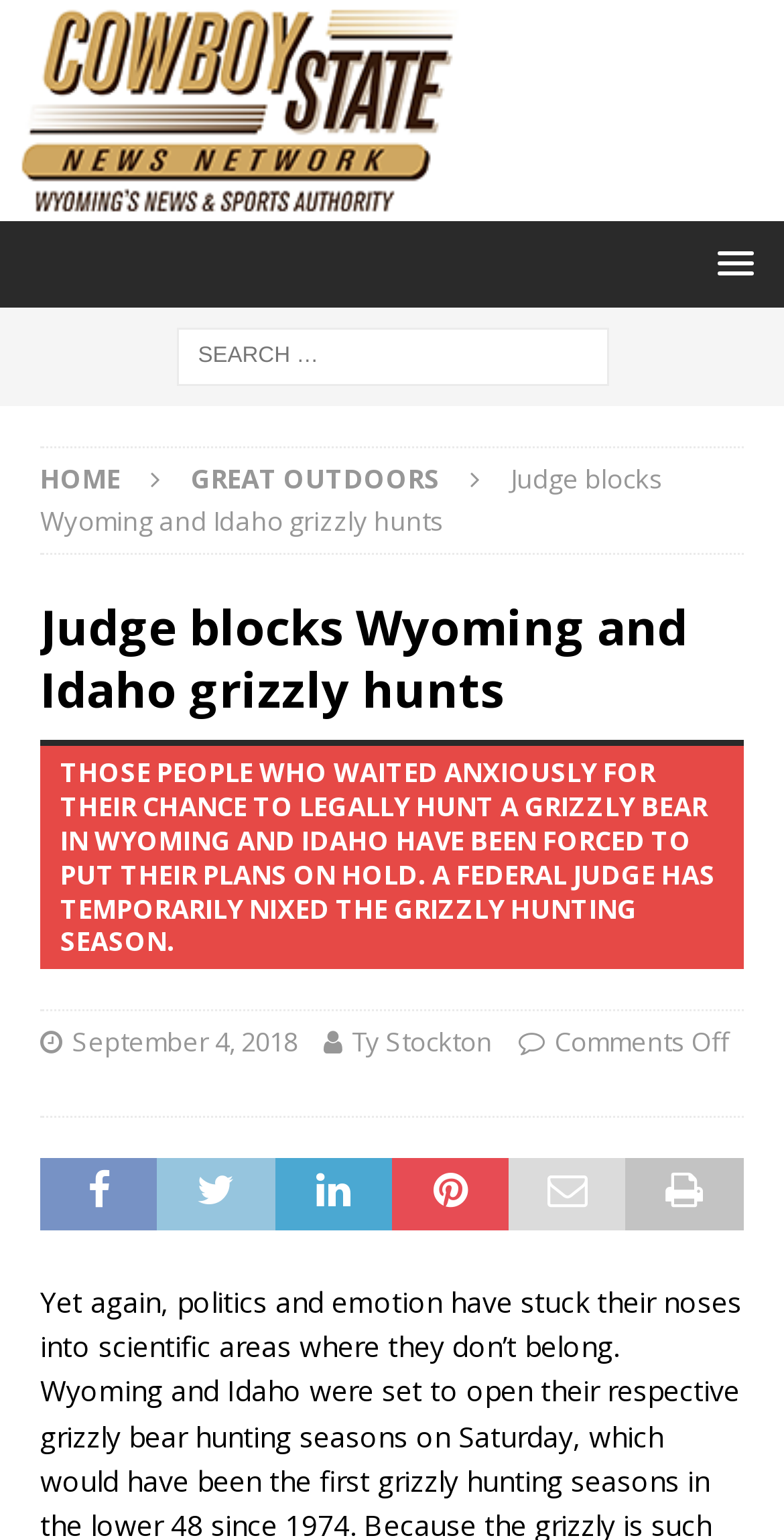Provide the bounding box coordinates of the HTML element this sentence describes: "September 4, 2018".

[0.092, 0.665, 0.379, 0.688]